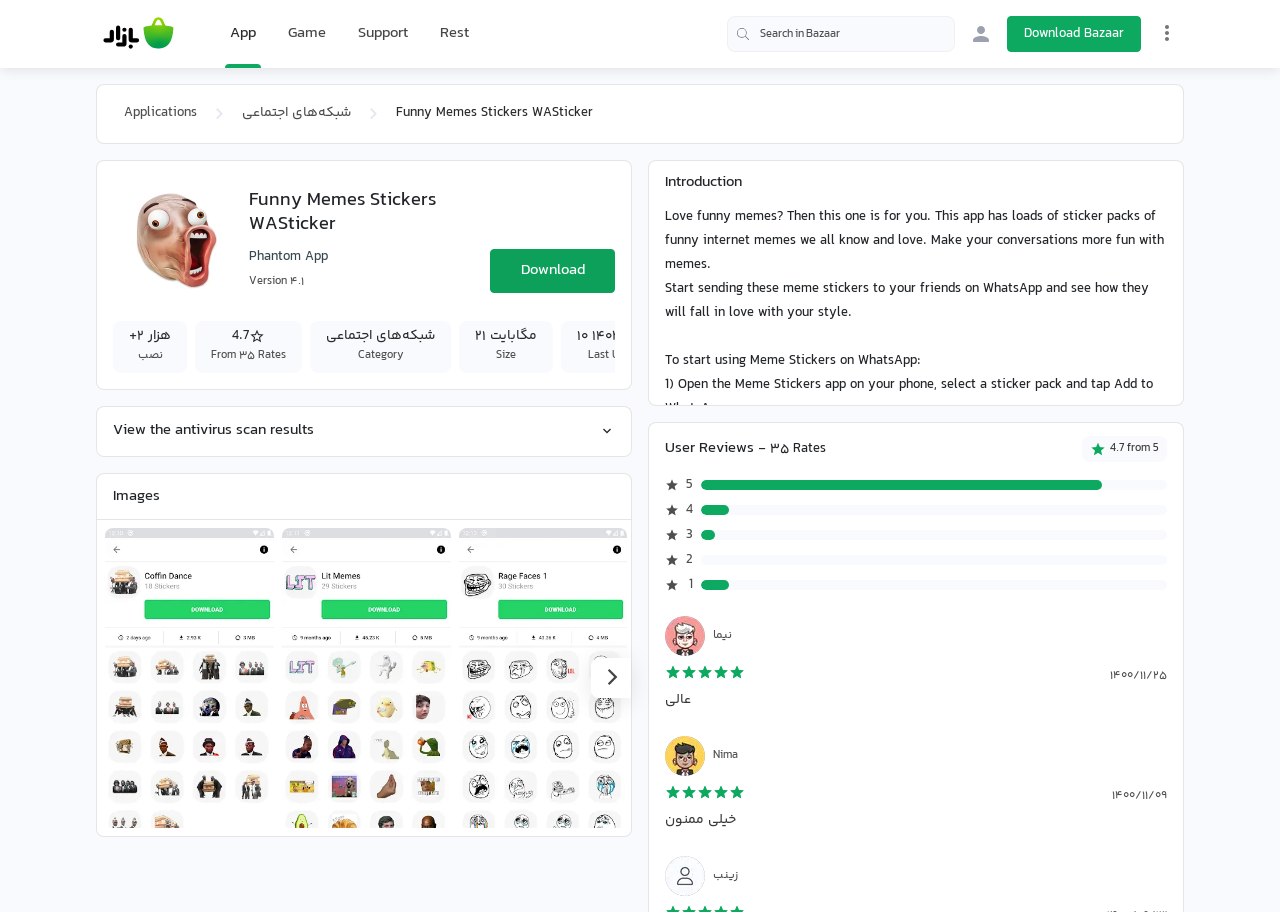Identify the bounding box coordinates of the region that needs to be clicked to carry out this instruction: "Download Funny Memes Stickers WASticker". Provide these coordinates as four float numbers ranging from 0 to 1, i.e., [left, top, right, bottom].

[0.383, 0.273, 0.48, 0.321]